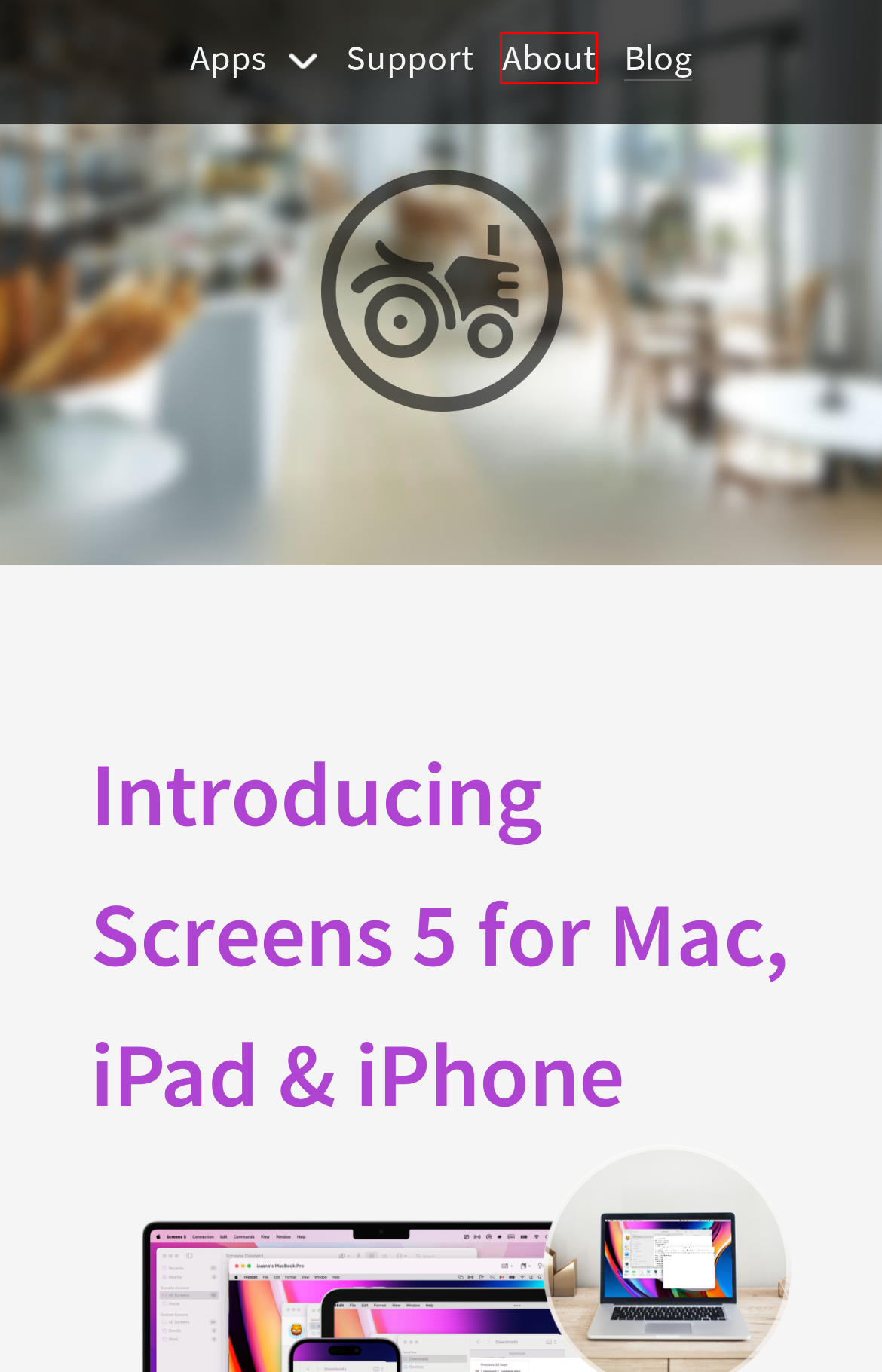Analyze the given webpage screenshot and identify the UI element within the red bounding box. Select the webpage description that best matches what you expect the new webpage to look like after clicking the element. Here are the candidates:
A. Screens Assist - Edovia
B. Screens 4.12.3 now supports OpenSSH 9 – Edovia Blog
C. Screens Assist – Edovia Blog
D. About Edovia
E. Screens Connect - Make your computer reachable from anywhere - Edovia
F. Edovia Support
G. Screens – Edovia Blog
H. Edovia Blog

D